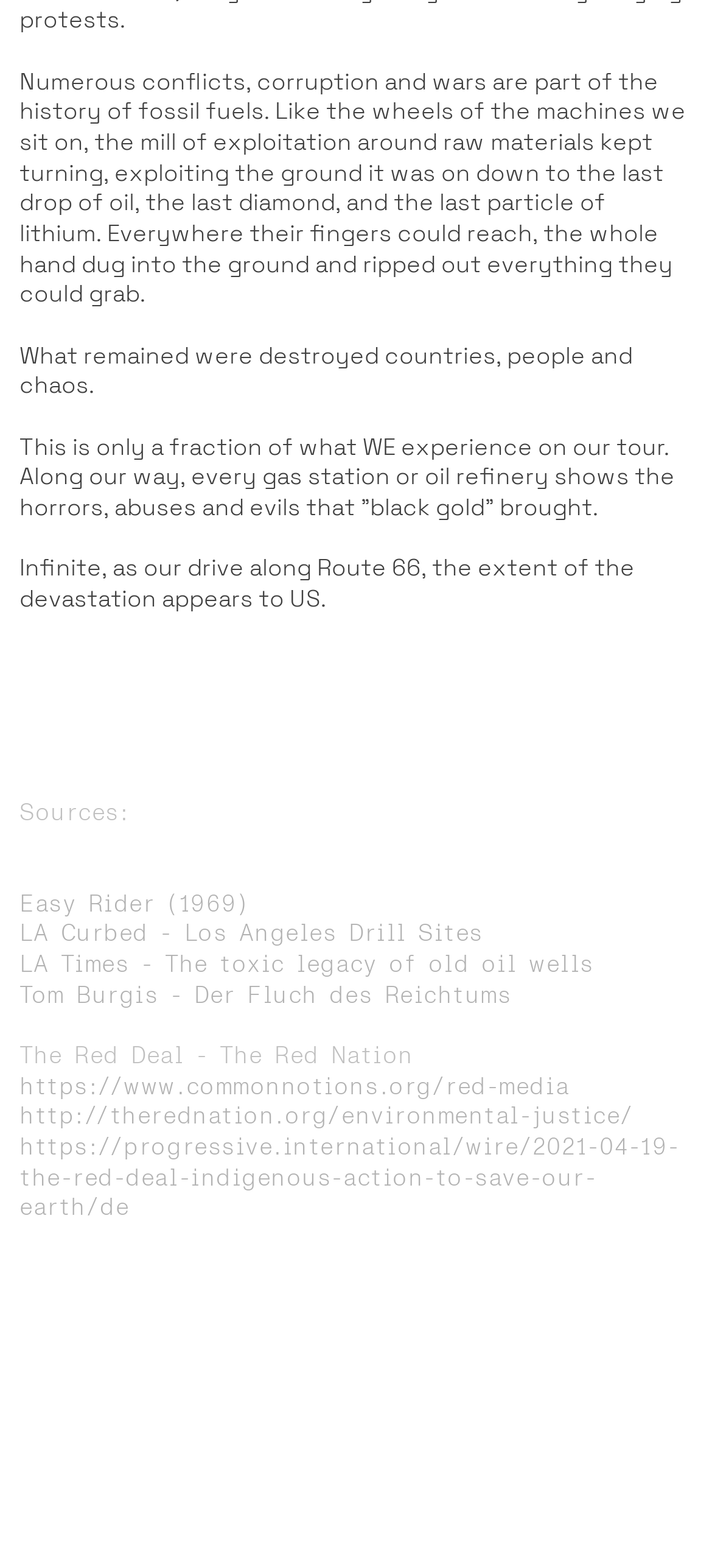Using the element description: "Easy Rider (1969)", determine the bounding box coordinates. The coordinates should be in the format [left, top, right, bottom], with values between 0 and 1.

[0.027, 0.566, 0.35, 0.587]